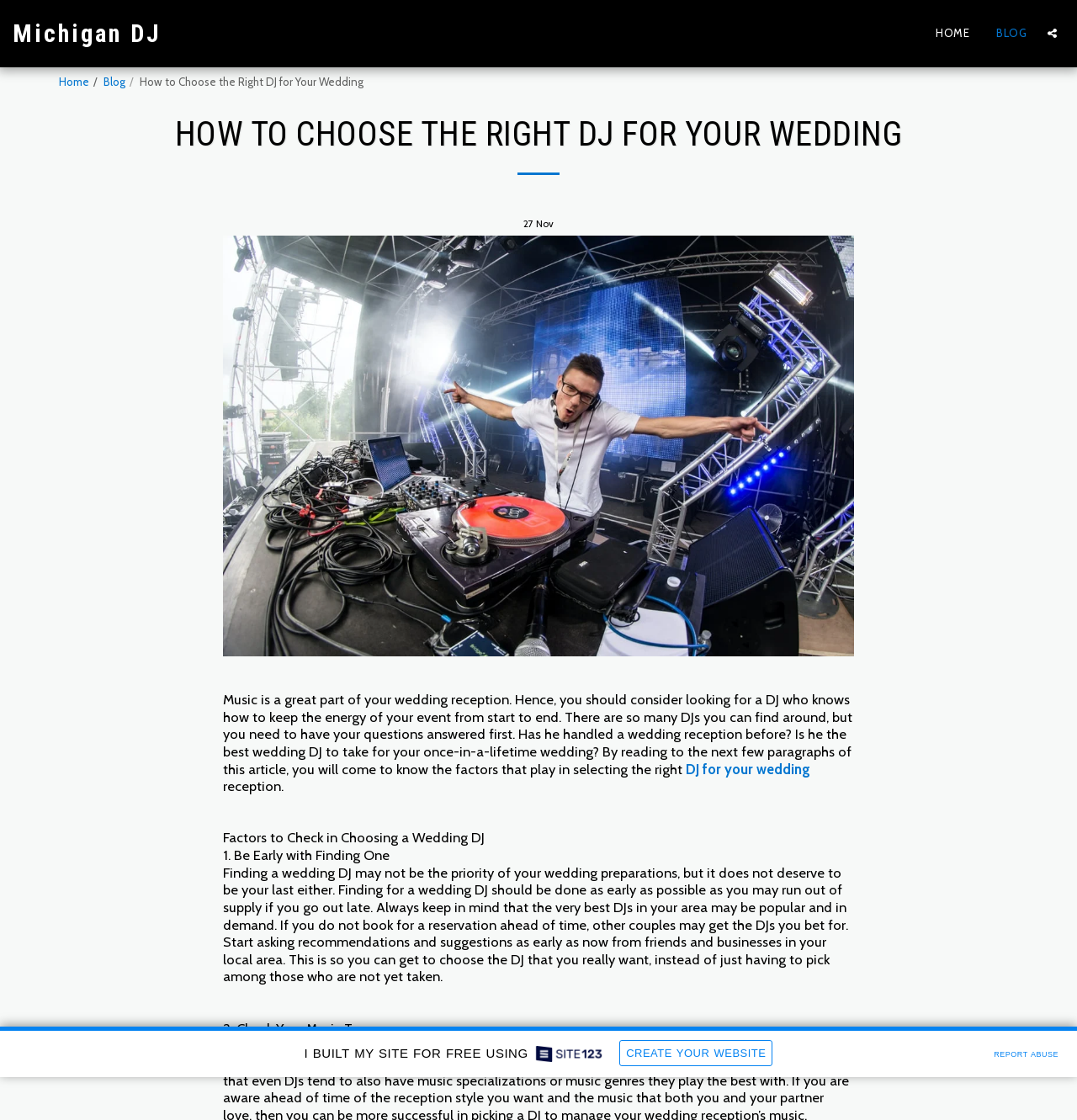Determine the bounding box coordinates of the section to be clicked to follow the instruction: "Check the date of the article". The coordinates should be given as four float numbers between 0 and 1, formatted as [left, top, right, bottom].

[0.486, 0.194, 0.514, 0.206]